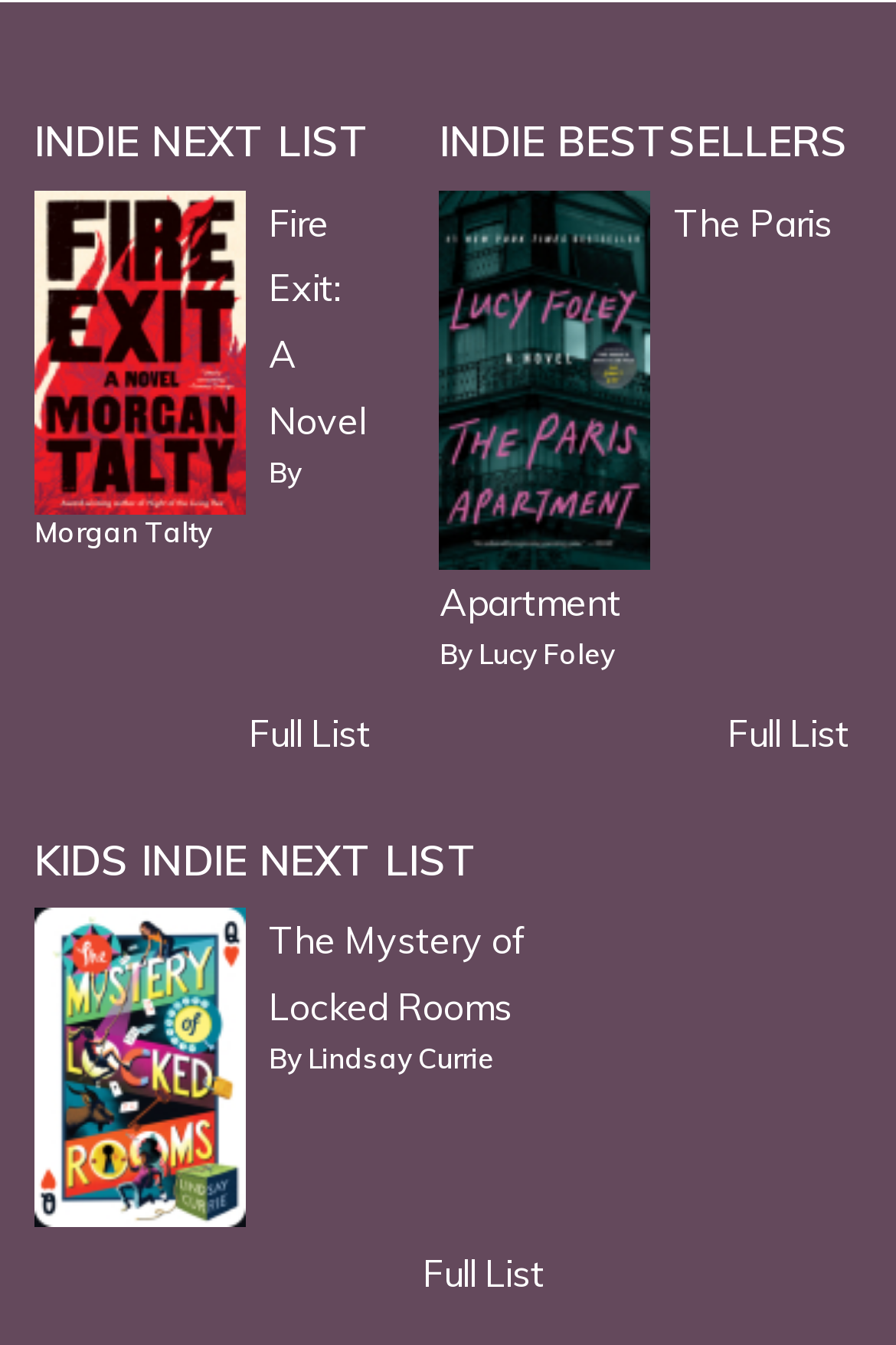Identify the bounding box of the UI element described as follows: "The Mystery of Locked Rooms". Provide the coordinates as four float numbers in the range of 0 to 1 [left, top, right, bottom].

[0.3, 0.682, 0.587, 0.765]